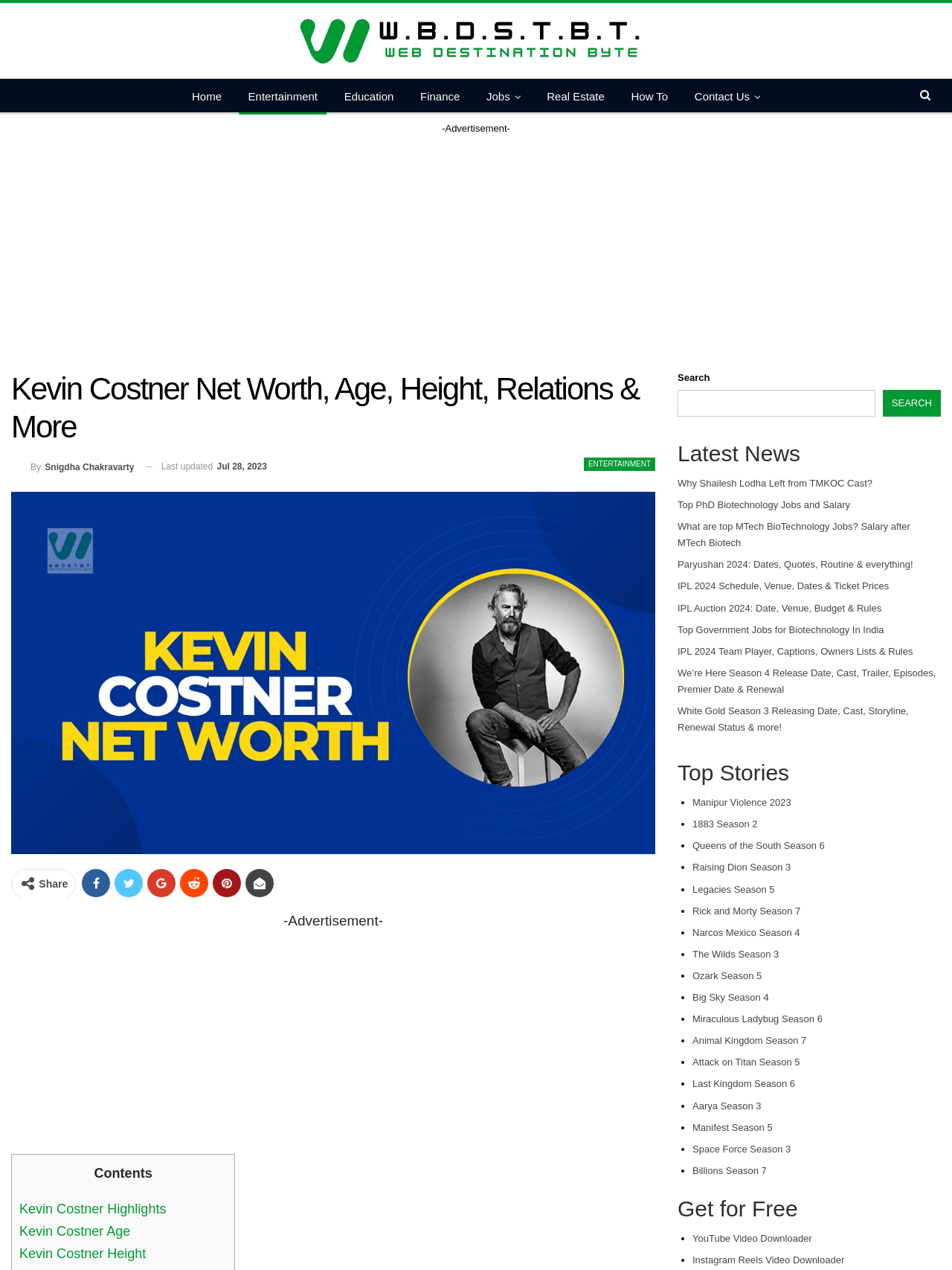Please predict the bounding box coordinates of the element's region where a click is necessary to complete the following instruction: "Check the latest news". The coordinates should be represented by four float numbers between 0 and 1, i.e., [left, top, right, bottom].

[0.712, 0.346, 0.988, 0.368]